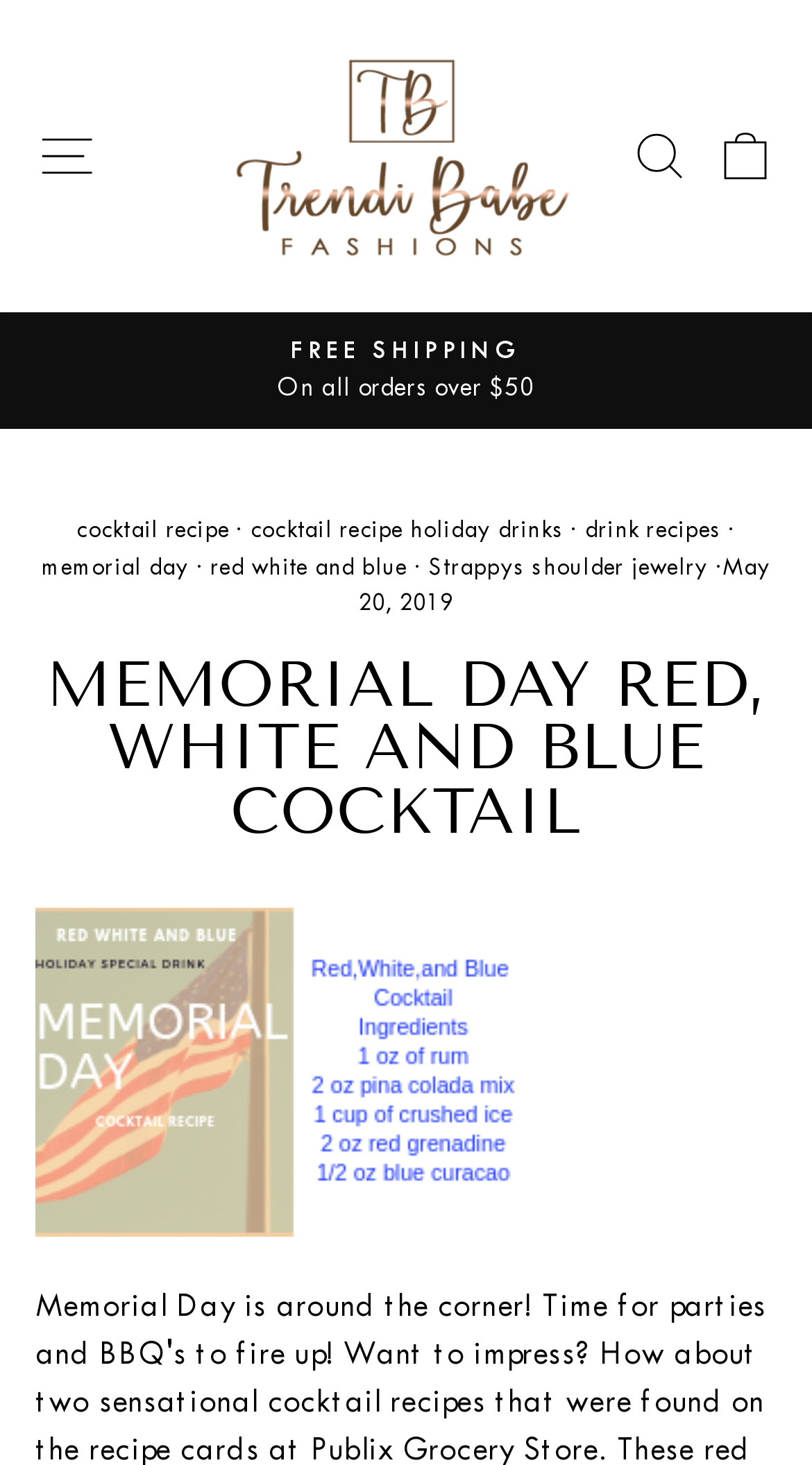Please locate the clickable area by providing the bounding box coordinates to follow this instruction: "Click the 'SITE NAVIGATION' button".

[0.024, 0.074, 0.14, 0.138]